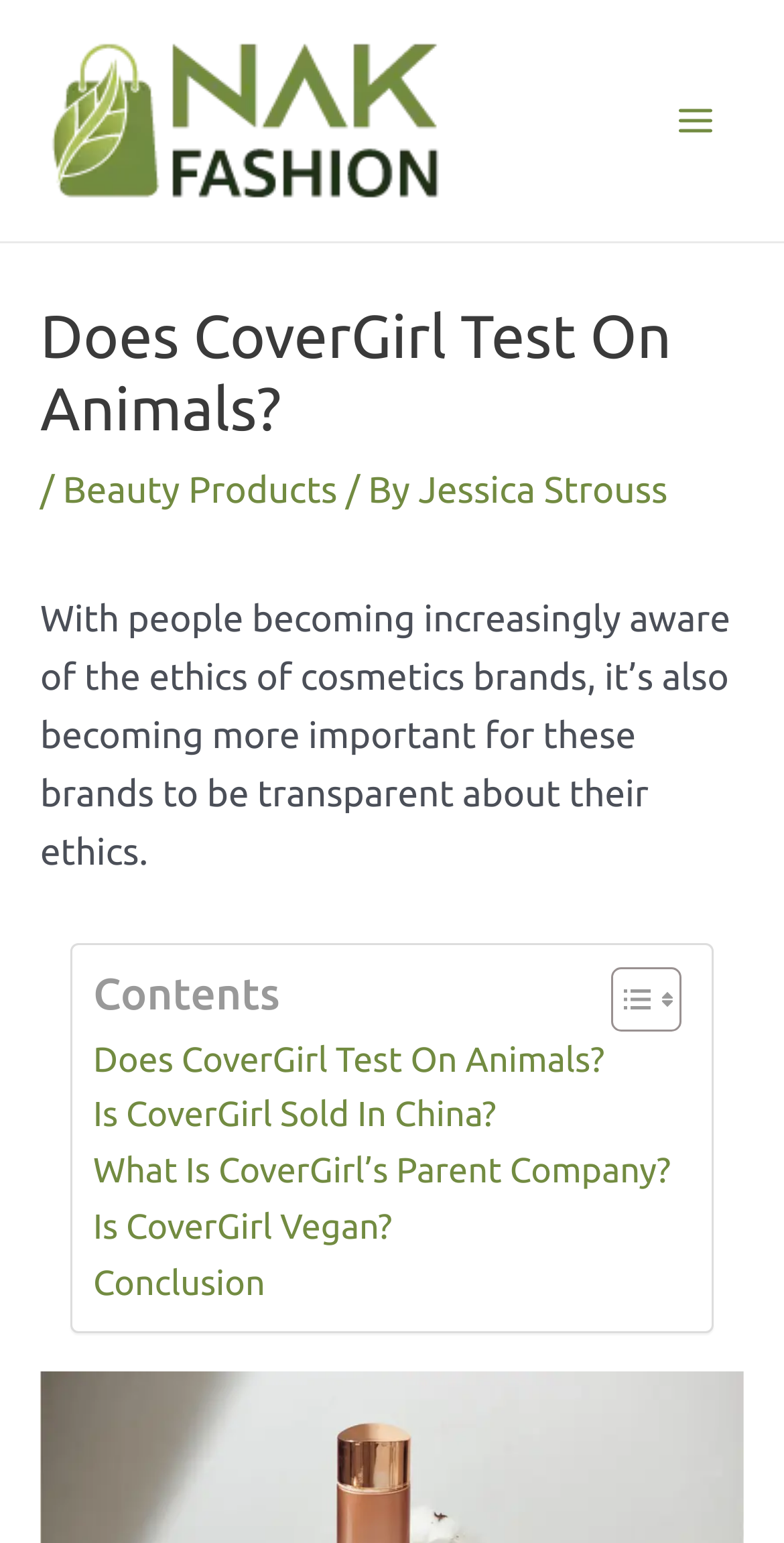Predict the bounding box of the UI element that fits this description: "Jessica Strouss".

[0.534, 0.305, 0.852, 0.331]